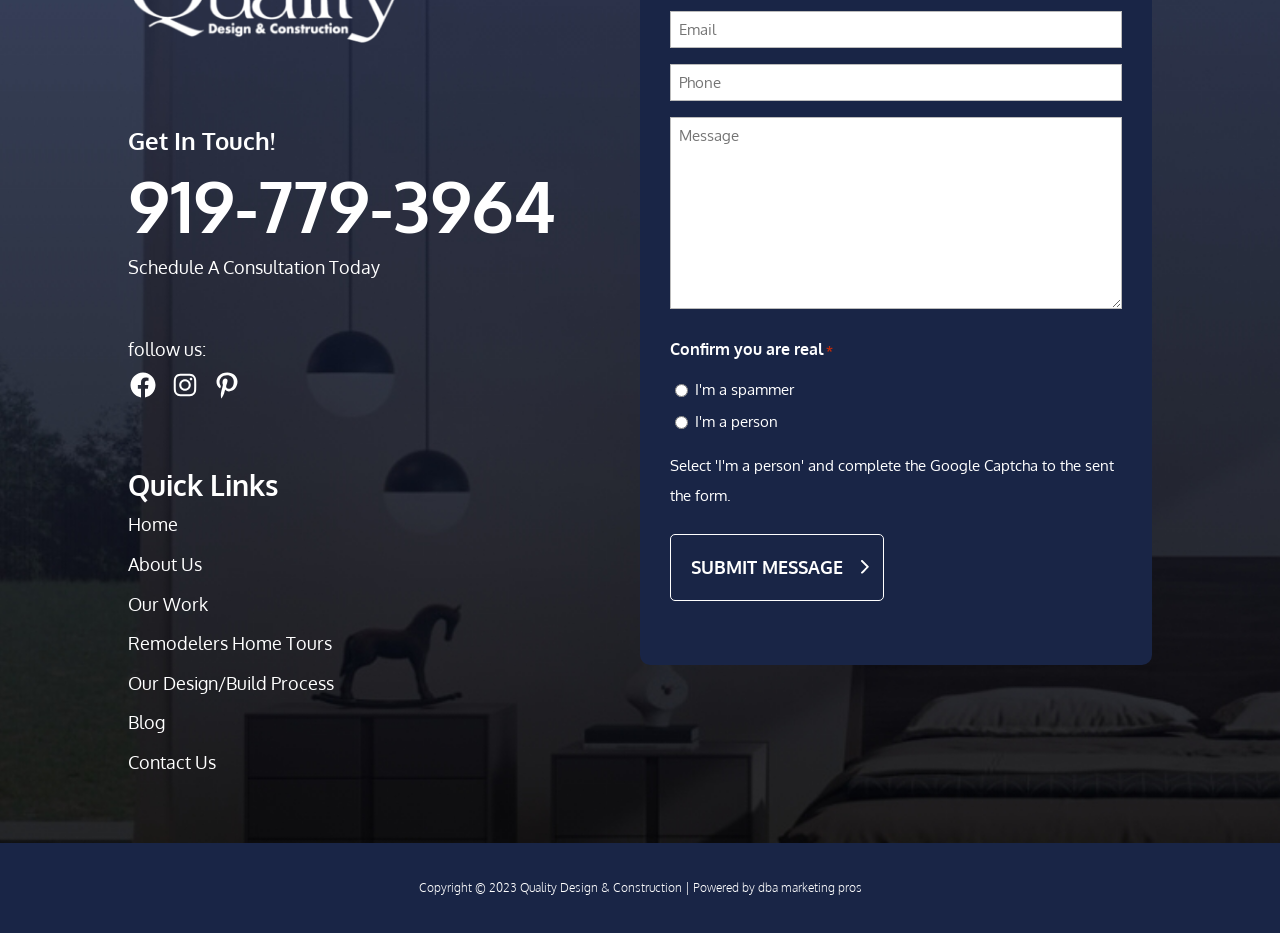Find the bounding box coordinates for the element described here: "Our Work".

[0.1, 0.635, 0.162, 0.659]